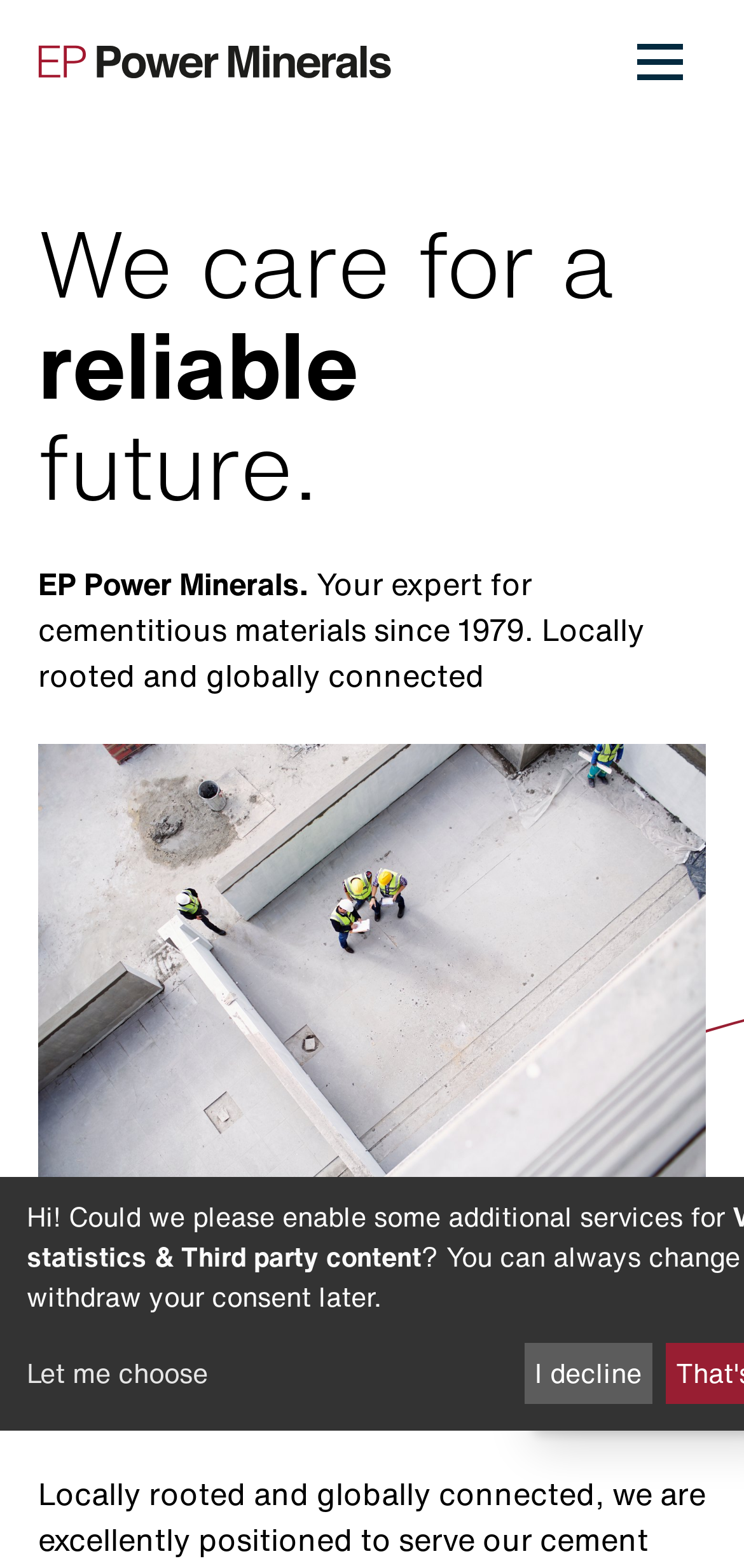Determine the bounding box coordinates for the area that should be clicked to carry out the following instruction: "Click the logo".

[0.051, 0.015, 0.526, 0.063]